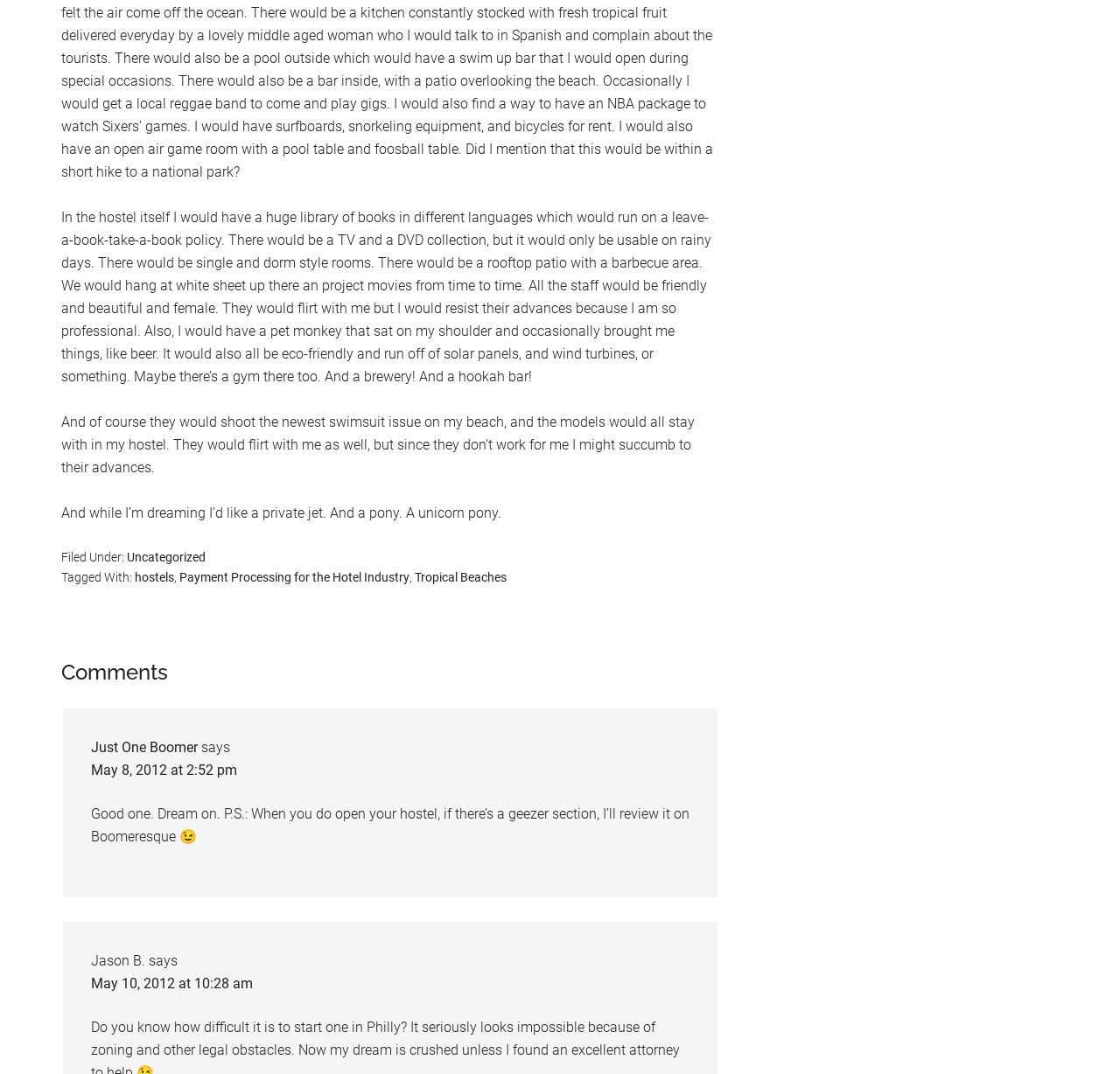What is the author's dream for the hostel staff?
Answer with a single word or phrase, using the screenshot for reference.

friendly and beautiful females